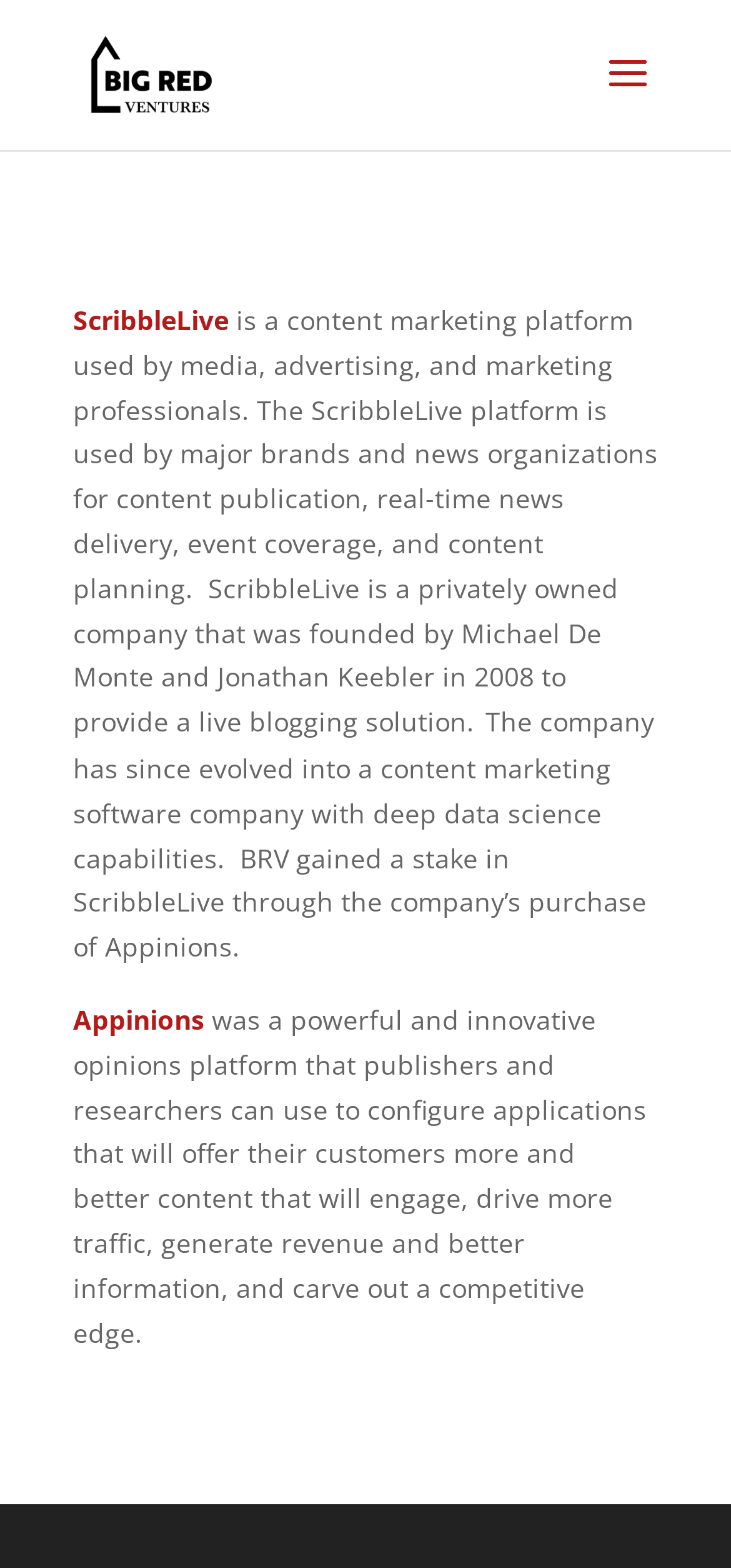From the webpage screenshot, predict the bounding box coordinates (top-left x, top-left y, bottom-right x, bottom-right y) for the UI element described here: ScribbleLive

[0.1, 0.193, 0.313, 0.215]